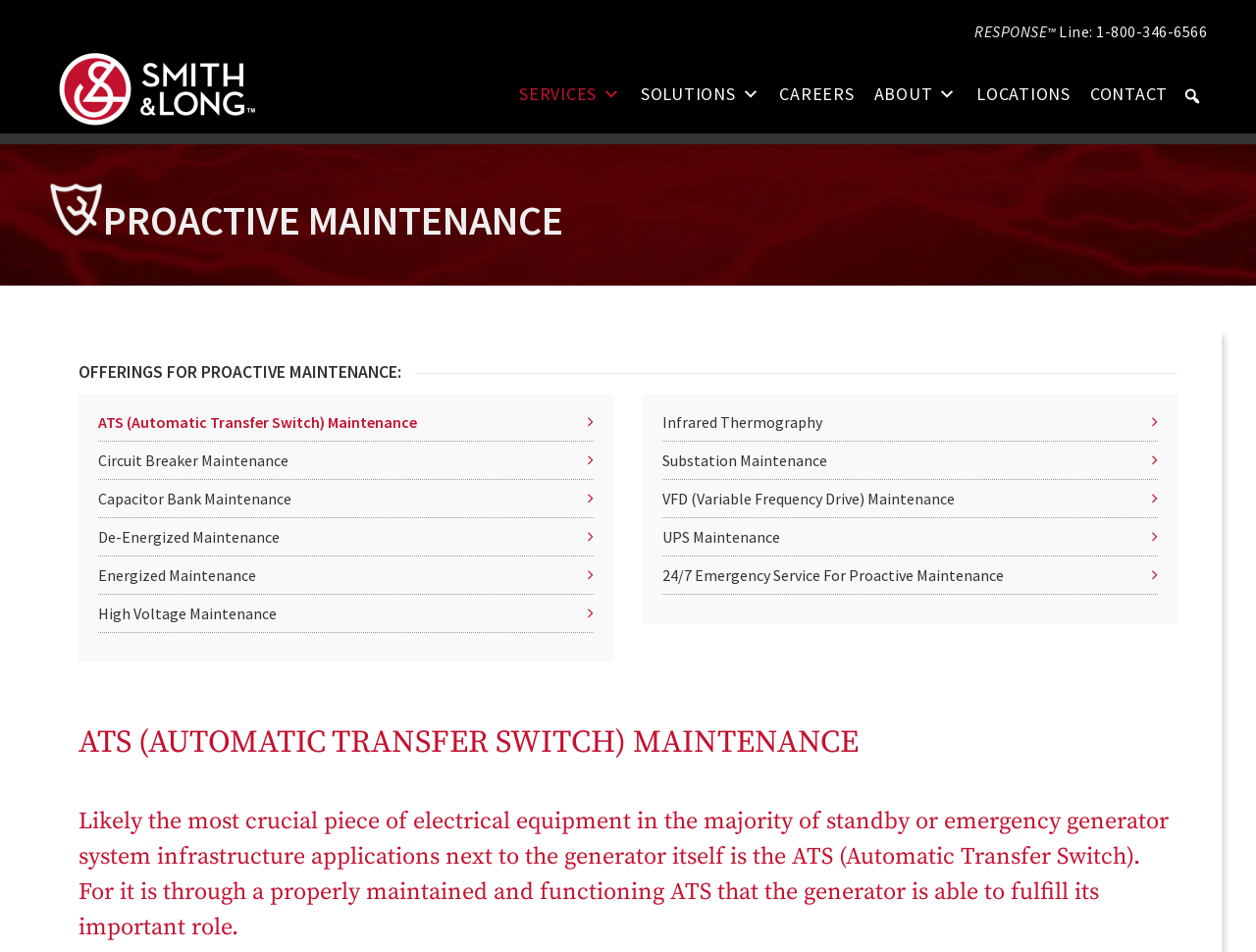Determine the bounding box coordinates of the clickable area required to perform the following instruction: "Learn about ATS Maintenance". The coordinates should be represented as four float numbers between 0 and 1: [left, top, right, bottom].

[0.078, 0.433, 0.332, 0.453]